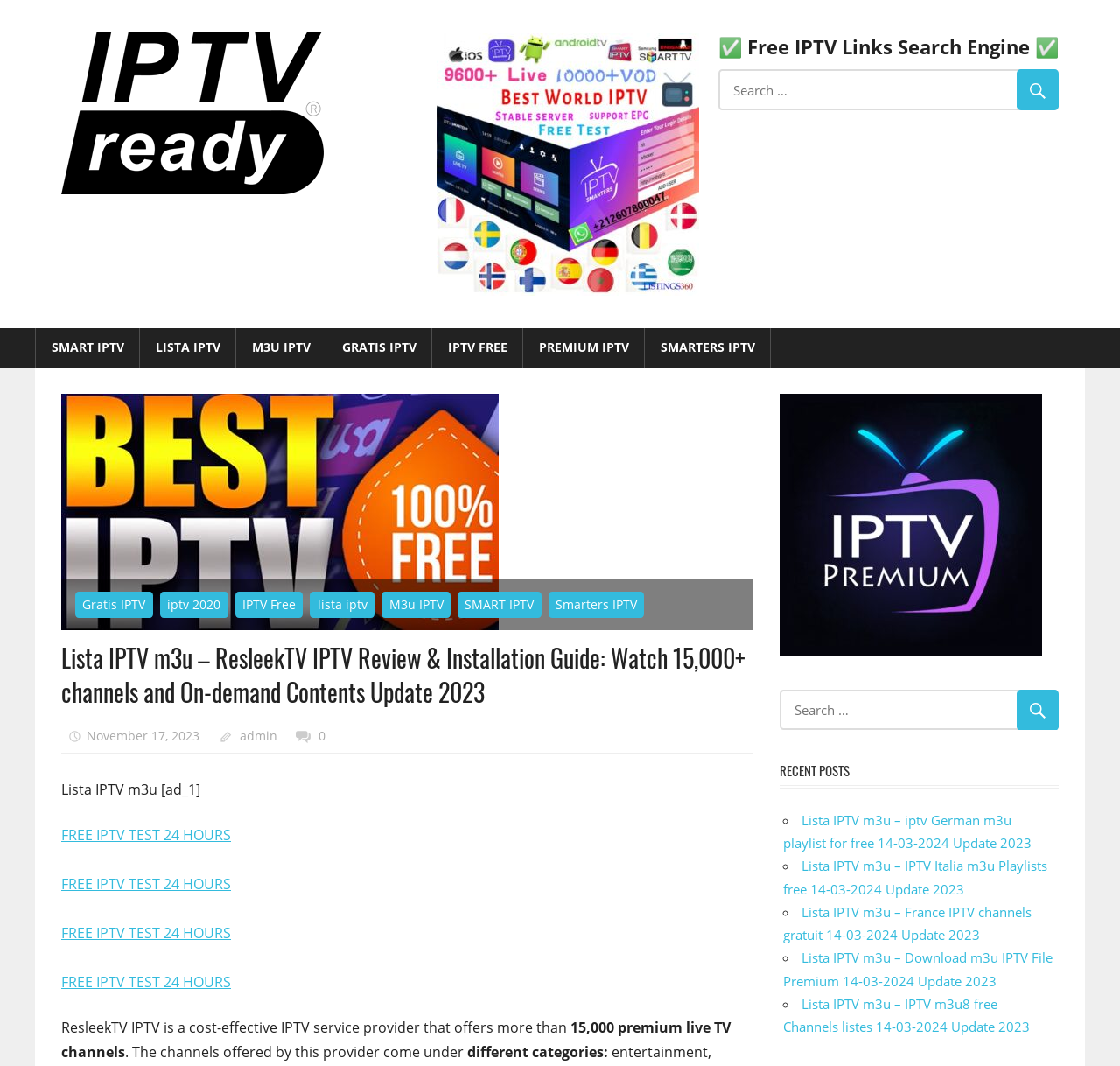Please identify the bounding box coordinates of the region to click in order to complete the task: "Test free IPTV for 24 hours". The coordinates must be four float numbers between 0 and 1, specified as [left, top, right, bottom].

[0.055, 0.774, 0.206, 0.792]